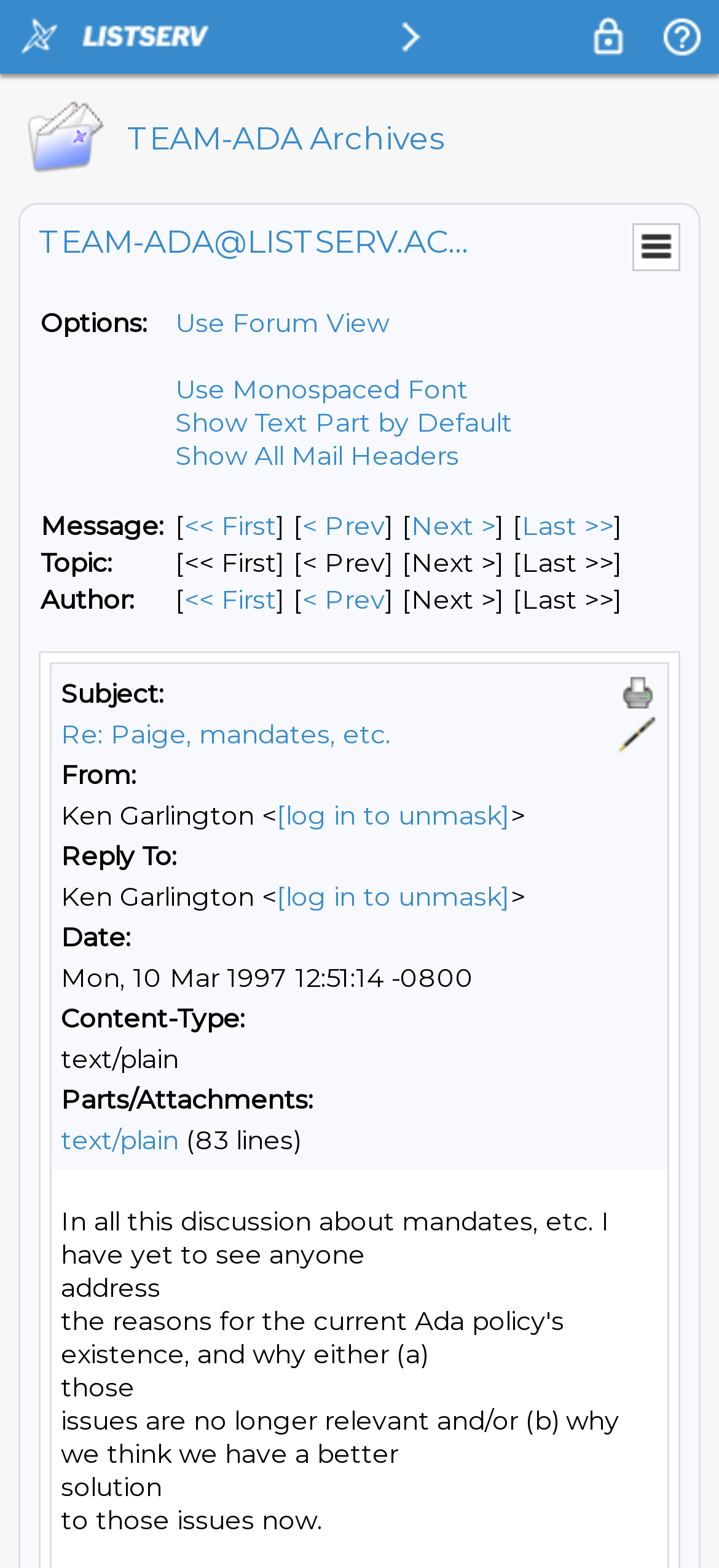What is the date of the message?
Refer to the image and offer an in-depth and detailed answer to the question.

The date of the message can be found in the table cell with the text 'Mon, 10 Mar 1997 12:51:14 -0800' which is located in the bottom section of the webpage, inside a table with the message details.